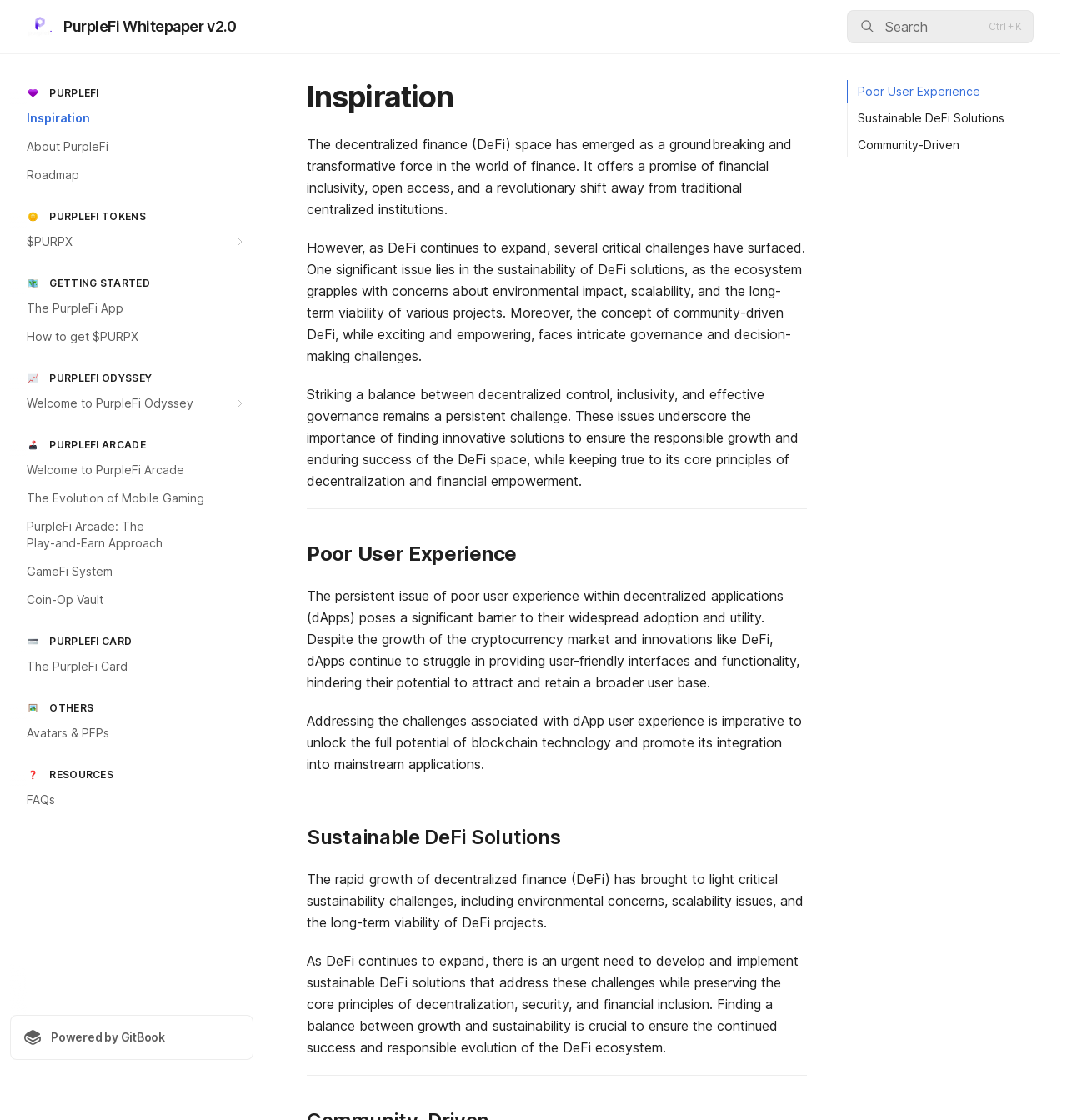Locate the bounding box coordinates of the item that should be clicked to fulfill the instruction: "Learn about PurpleFi Tokens".

[0.009, 0.204, 0.238, 0.228]